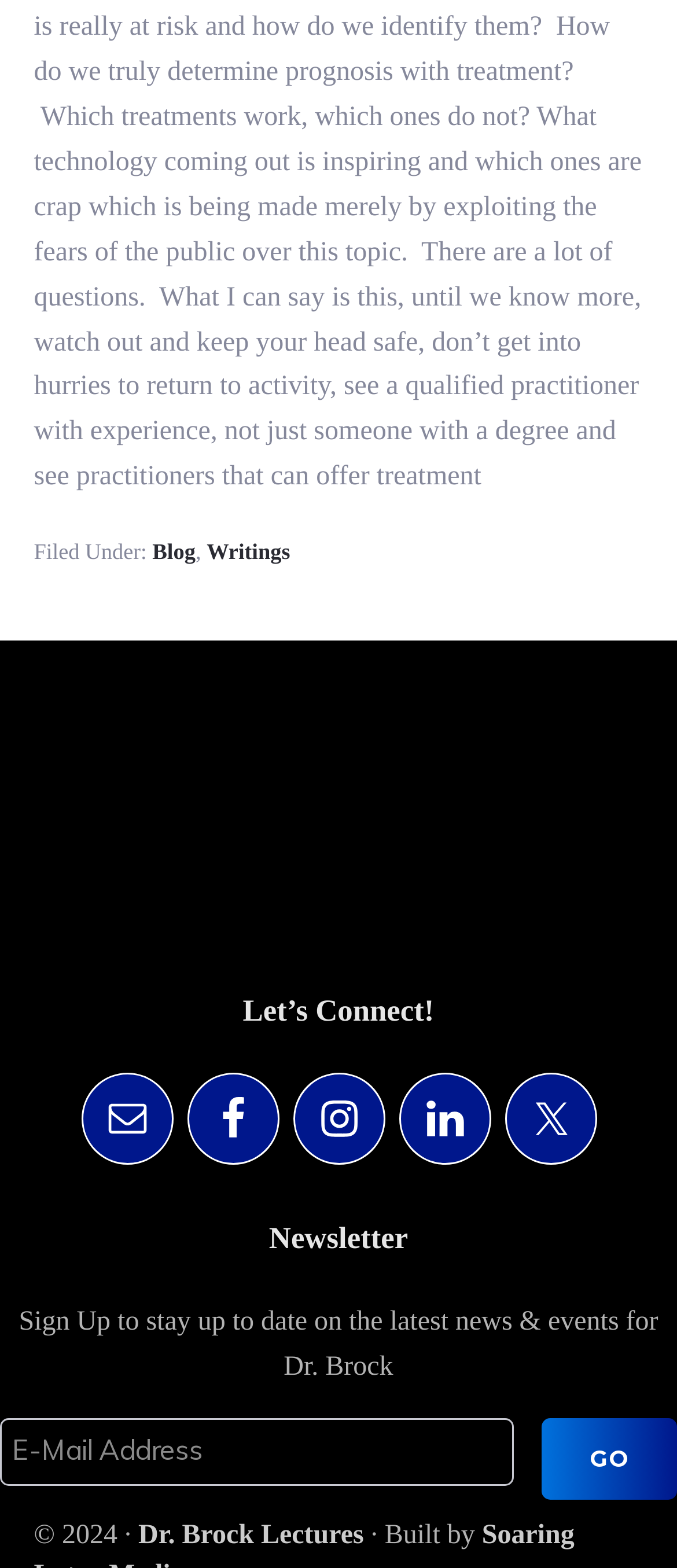Please identify the bounding box coordinates of the element I need to click to follow this instruction: "Click on the Go button".

[0.8, 0.904, 1.0, 0.957]